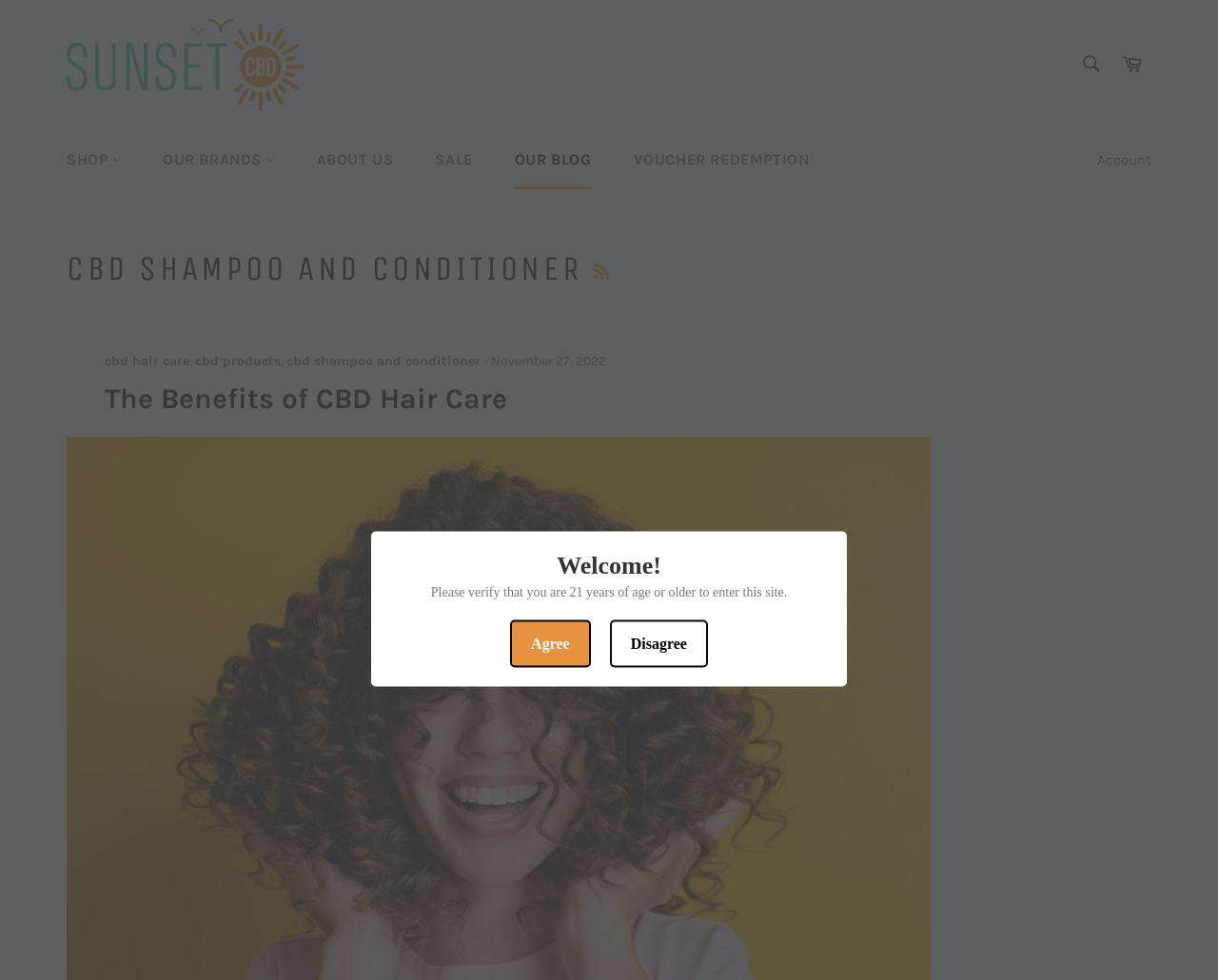Locate the bounding box coordinates of the element's region that should be clicked to carry out the following instruction: "Read about CBD hair care". The coordinates need to be four float numbers between 0 and 1, i.e., [left, top, right, bottom].

[0.086, 0.36, 0.155, 0.377]